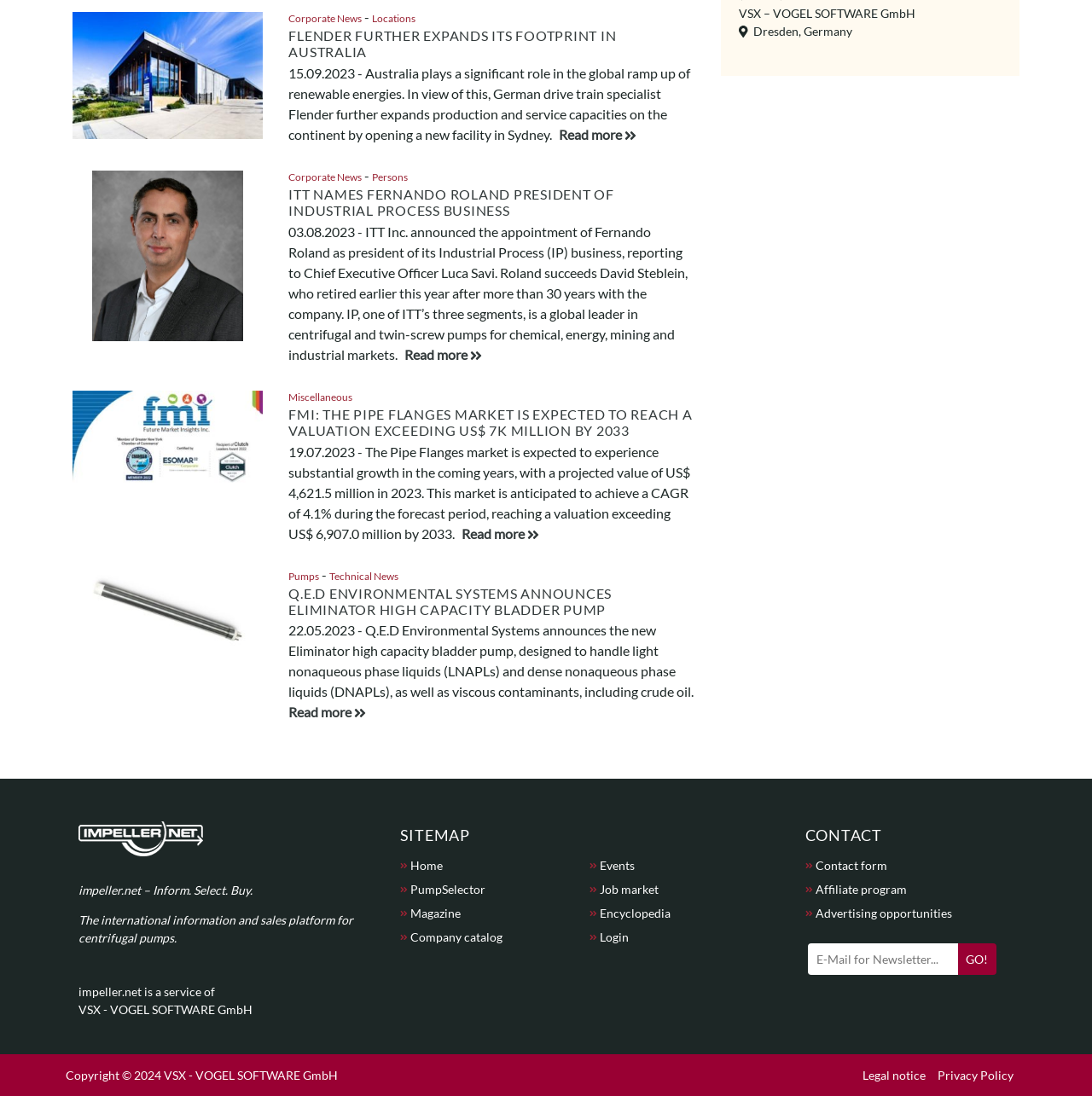From the screenshot, find the bounding box of the UI element matching this description: "Corporate News". Supply the bounding box coordinates in the form [left, top, right, bottom], each a float between 0 and 1.

[0.264, 0.155, 0.332, 0.167]